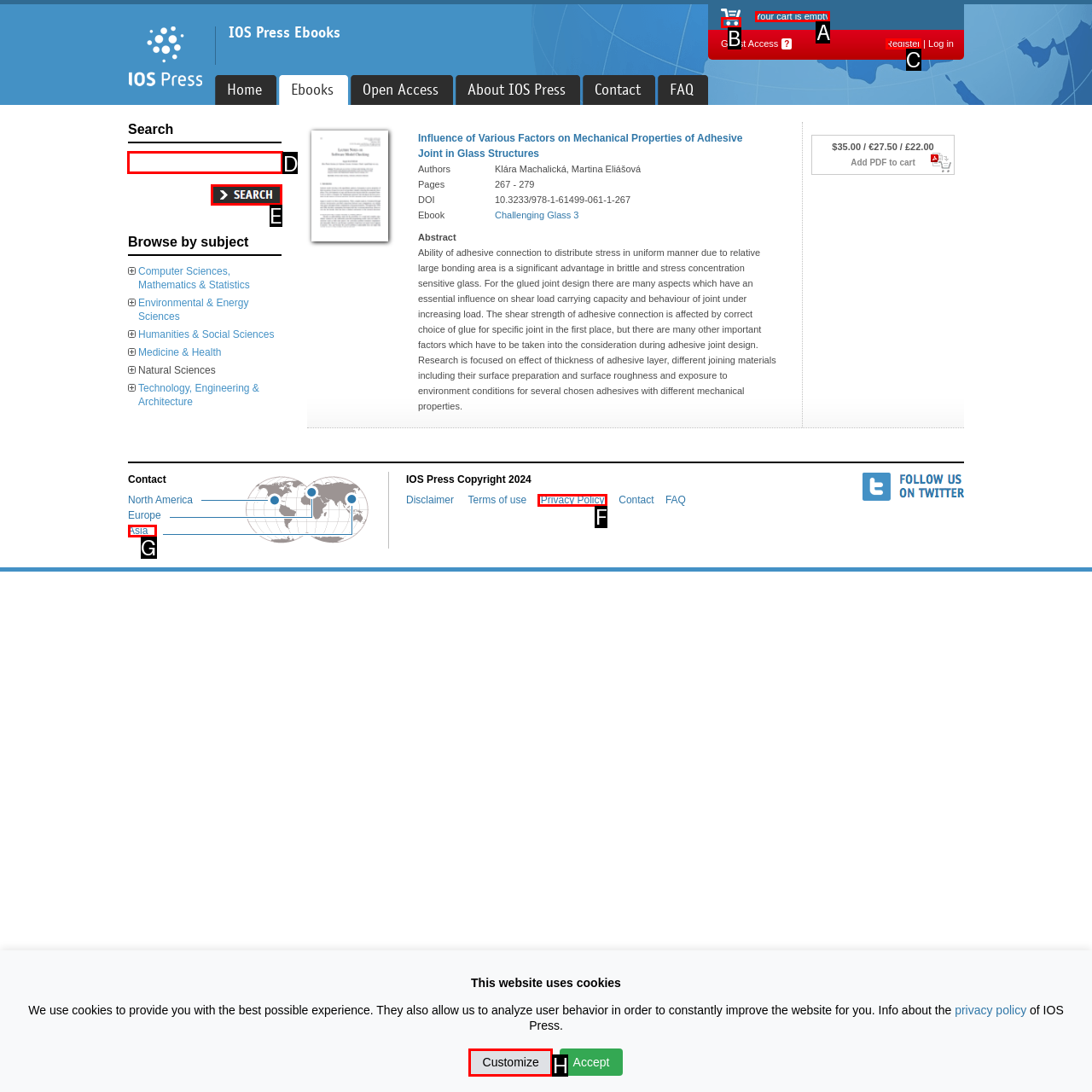Select the option I need to click to accomplish this task: Search for ebooks
Provide the letter of the selected choice from the given options.

D